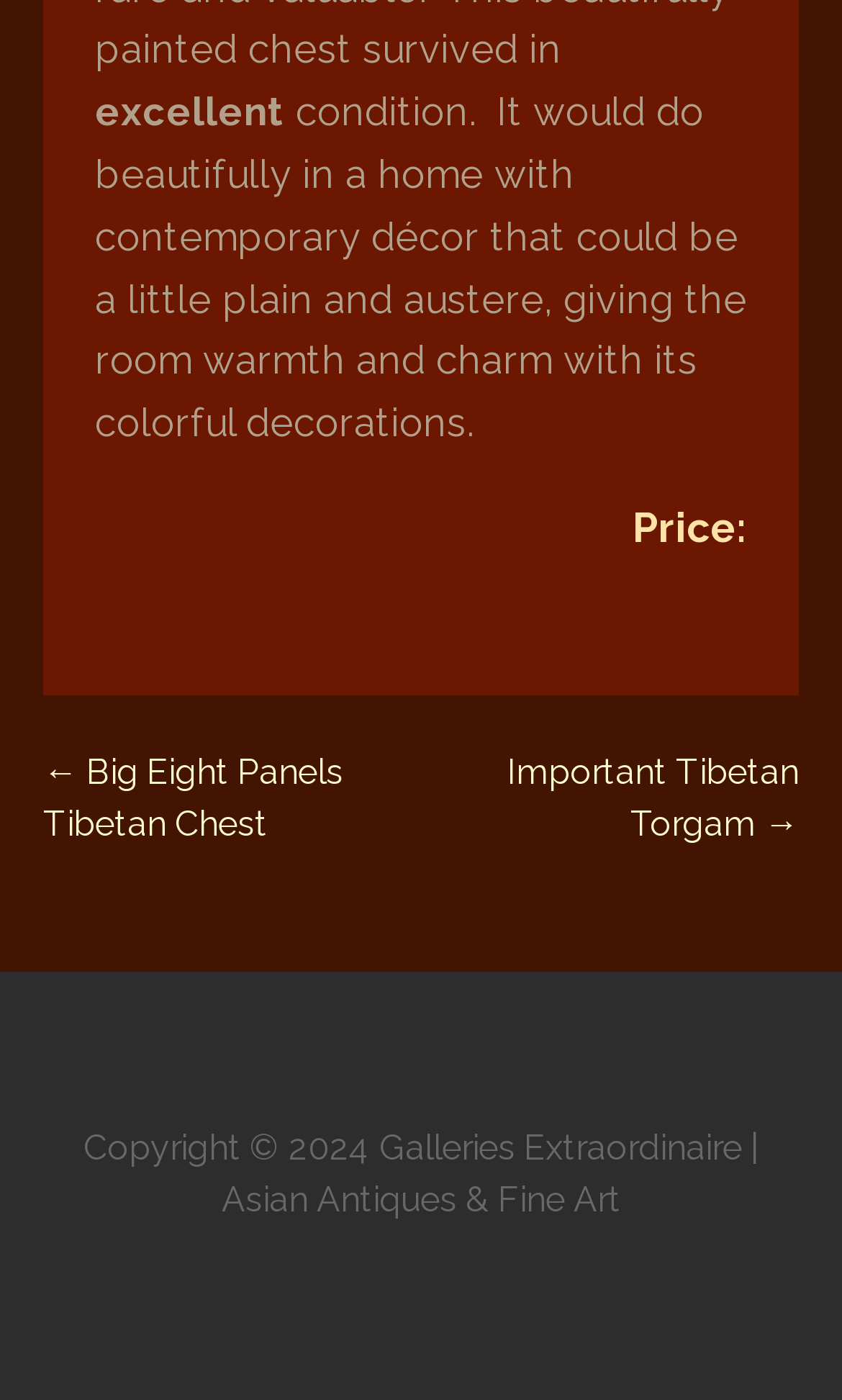Answer the question in a single word or phrase:
What is the copyright information?

Copyright 2024 Galleries Extraordinaire